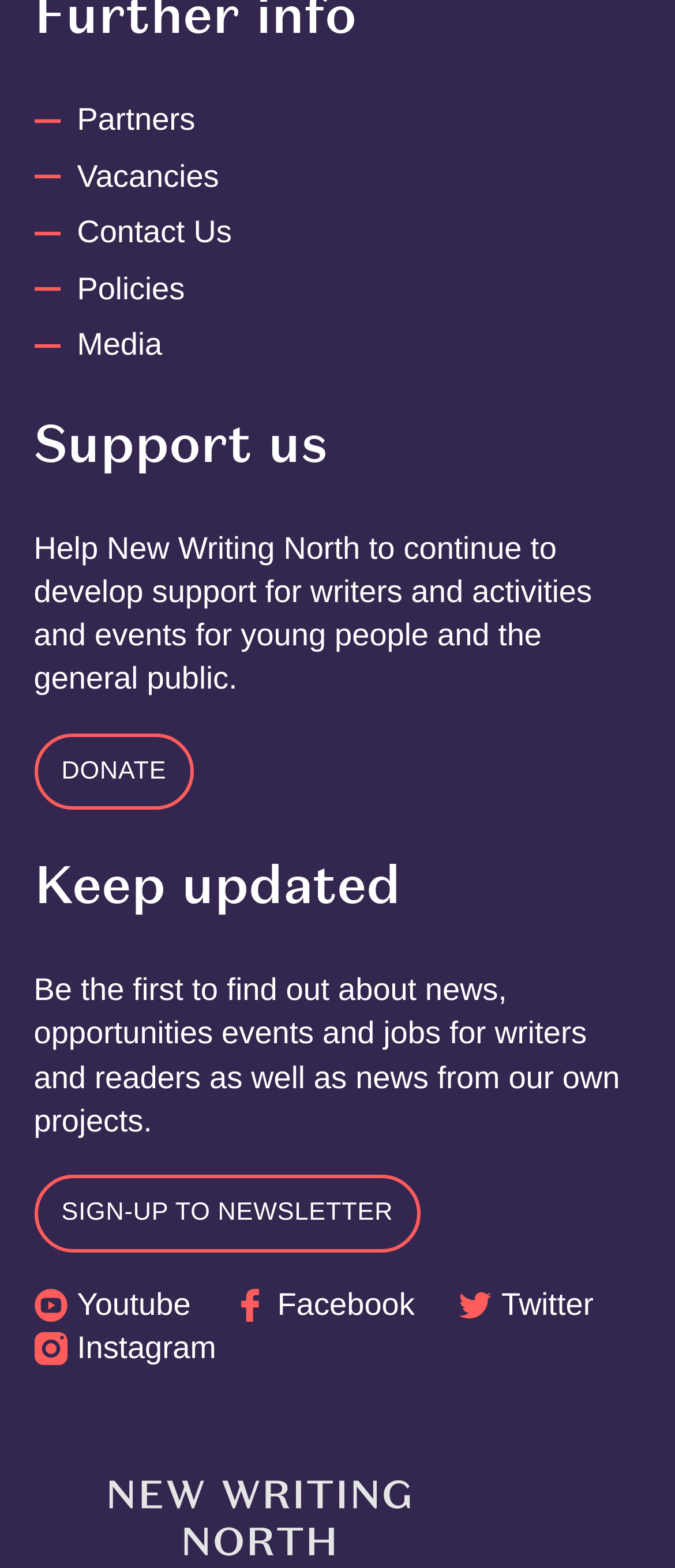Please analyze the image and provide a thorough answer to the question:
What is the organization asking for?

The organization is asking for support, as indicated by the heading 'Support us' and the text 'Help New Writing North to continue to develop support for writers and activities and events for young people and the general public.'